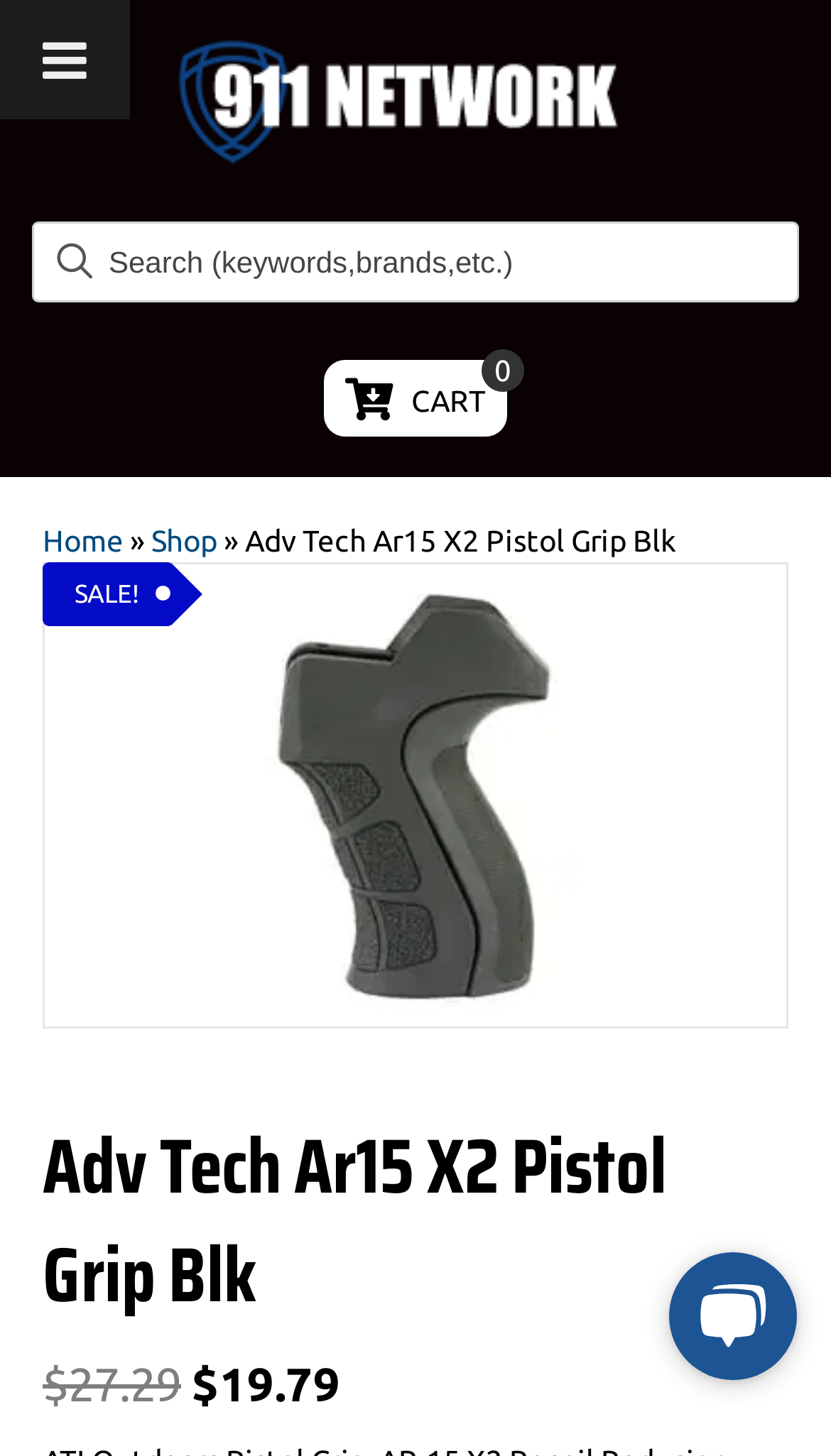What is the current number of items in the cart?
We need a detailed and exhaustive answer to the question. Please elaborate.

I found the cart information by looking at the link with the text ' CART 0'. The number '0' indicates that there are no items in the cart.